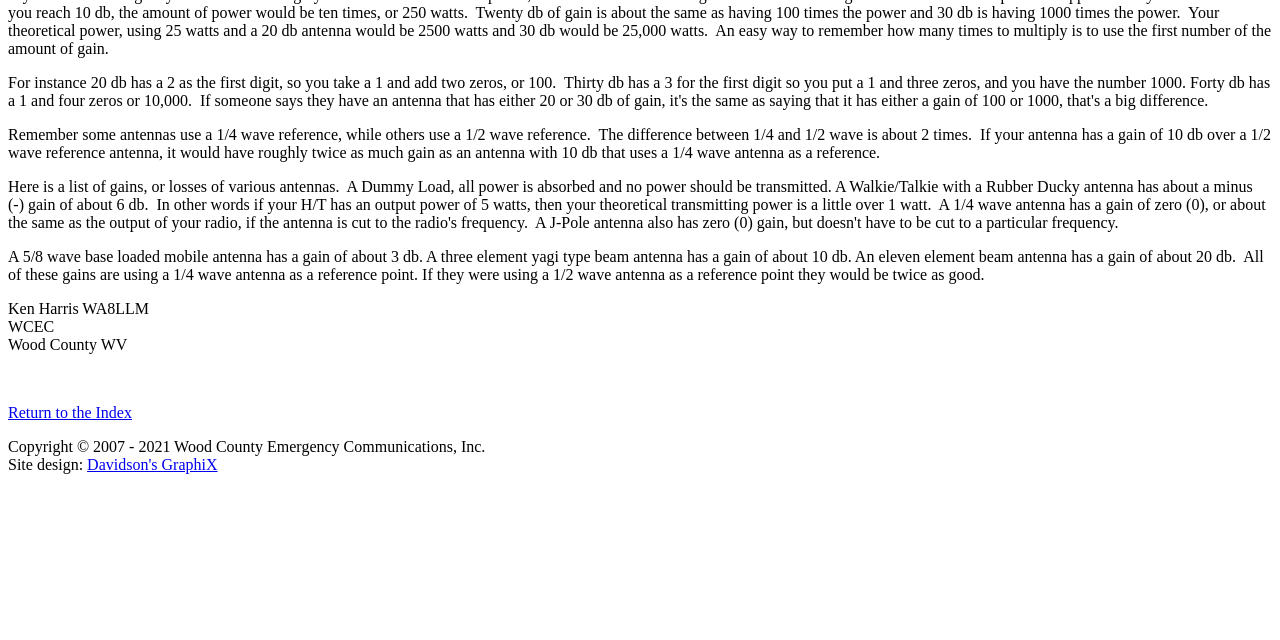Find the bounding box coordinates for the HTML element specified by: "Davidson's GraphiX".

[0.068, 0.712, 0.17, 0.739]